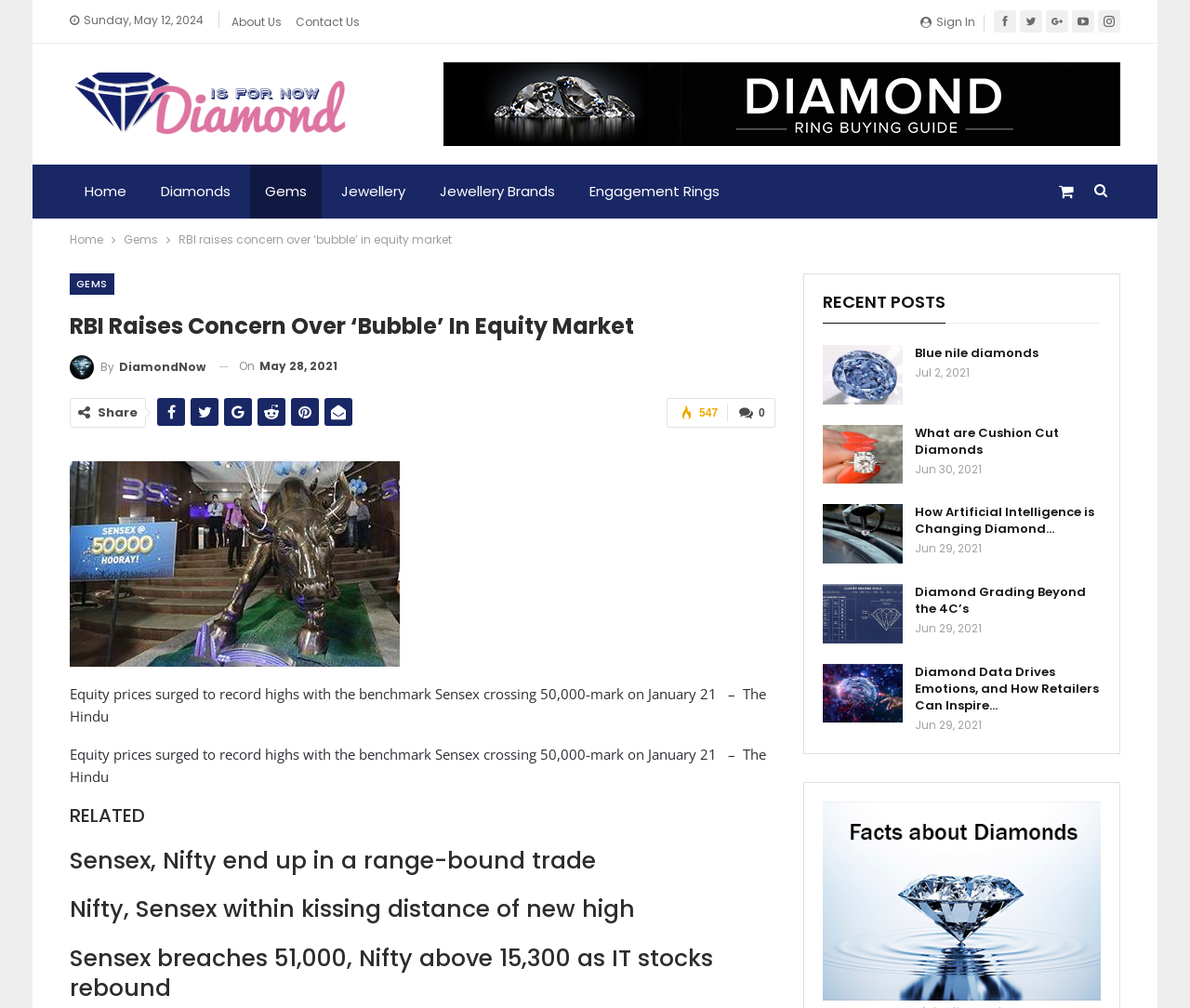Elaborate on the different components and information displayed on the webpage.

This webpage appears to be a news article page from a website focused on diamonds and jewelry. At the top of the page, there are several links to other sections of the website, including "Home", "Diamonds", "Gems", "Jewellery", and "Jewellery Brands". Below these links, there is a navigation bar with breadcrumbs, showing the current page's location within the website's hierarchy.

The main content of the page is an article titled "RBI Raises Concern Over ‘Bubble’ In Equity Market", which is accompanied by an image. The article's text is divided into paragraphs, and there are several links and icons scattered throughout the text, including social media sharing buttons and a link to the author's name.

To the right of the article, there is a section titled "RELATED" with several links to other news articles, each with a brief title and no descriptions. Below this section, there is another section titled "RECENT POSTS" with several links to other articles, each with a brief title, a date, and no descriptions.

At the bottom of the page, there is an advertisement section with an image and a link. There are also several links to other sections of the website, including "About Us" and "Contact Us", located at the top and bottom of the page, respectively.